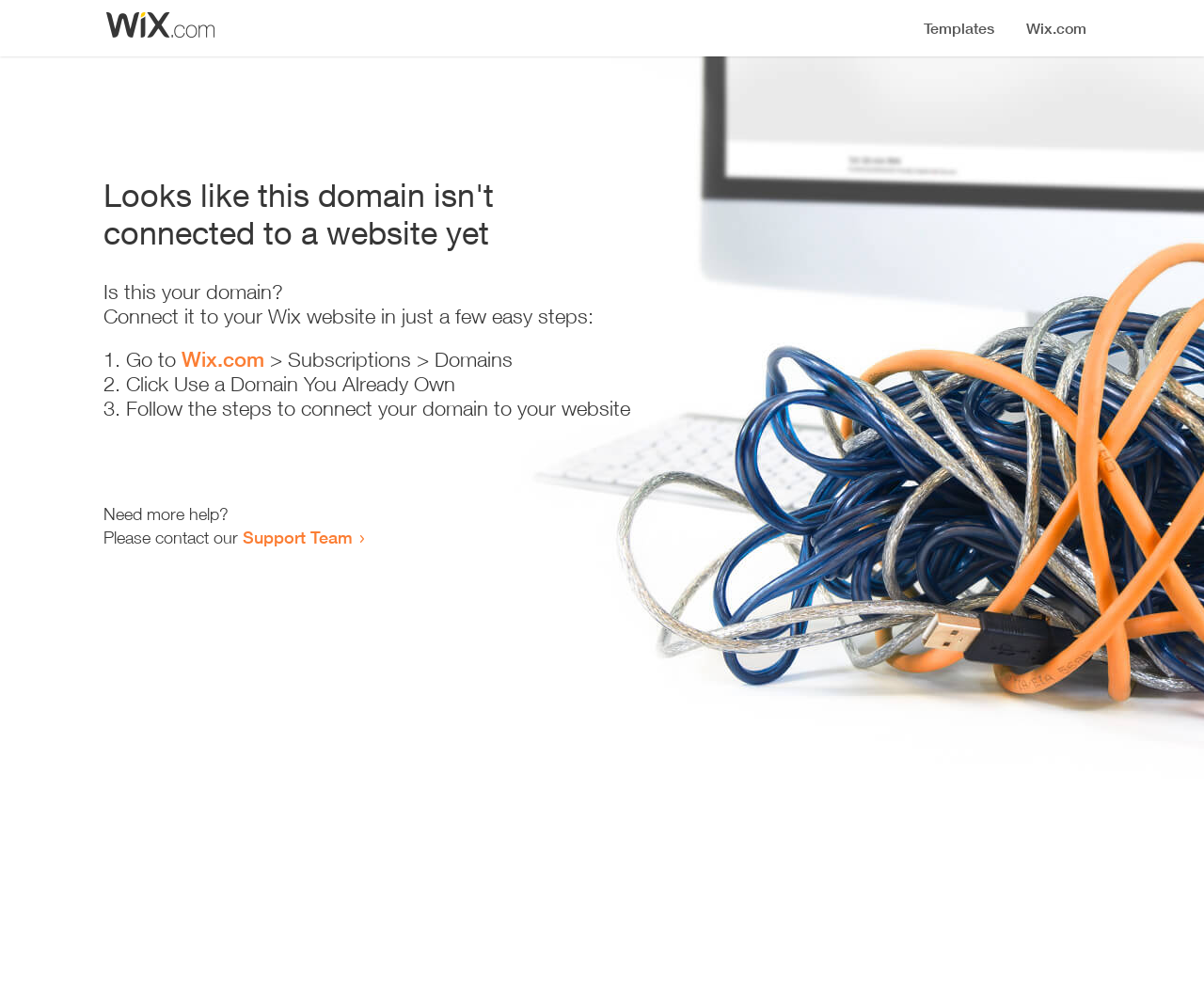Using details from the image, please answer the following question comprehensively:
How many steps are required to connect the domain?

The webpage provides a list of steps to connect the domain, and there are three list markers ('1.', '2.', '3.') indicating that three steps are required.